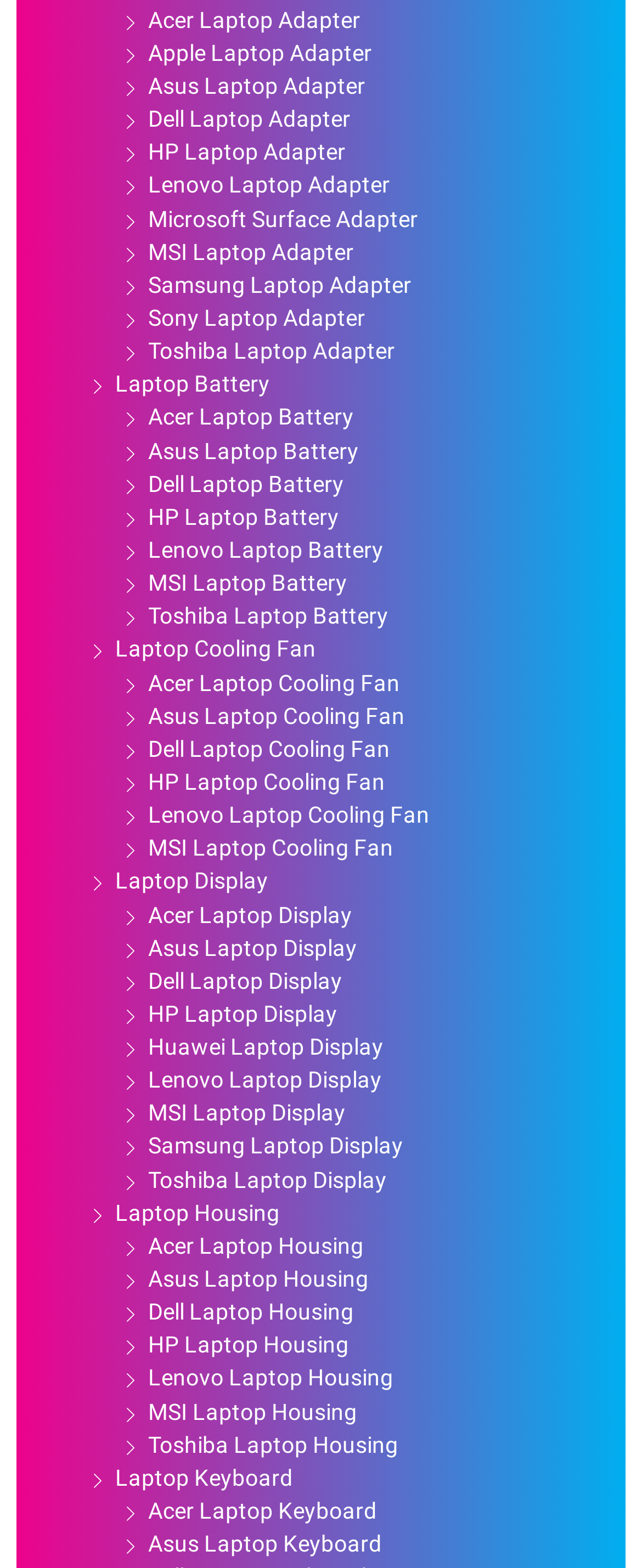How many laptop battery brands are listed? Based on the image, give a response in one word or a short phrase.

8